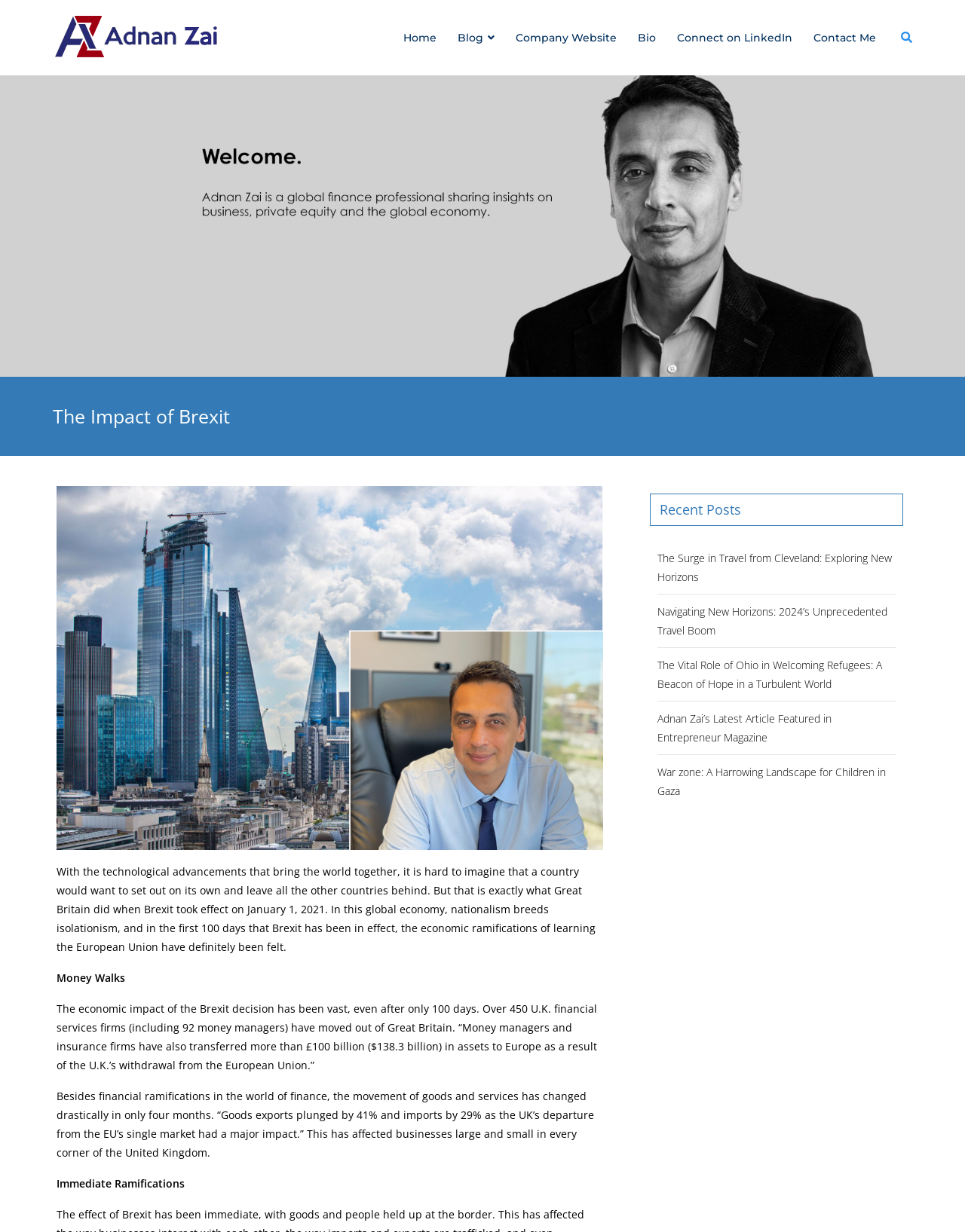Please find the bounding box coordinates of the clickable region needed to complete the following instruction: "Read the article 'The Surge in Travel from Cleveland: Exploring New Horizons'". The bounding box coordinates must consist of four float numbers between 0 and 1, i.e., [left, top, right, bottom].

[0.681, 0.447, 0.924, 0.474]